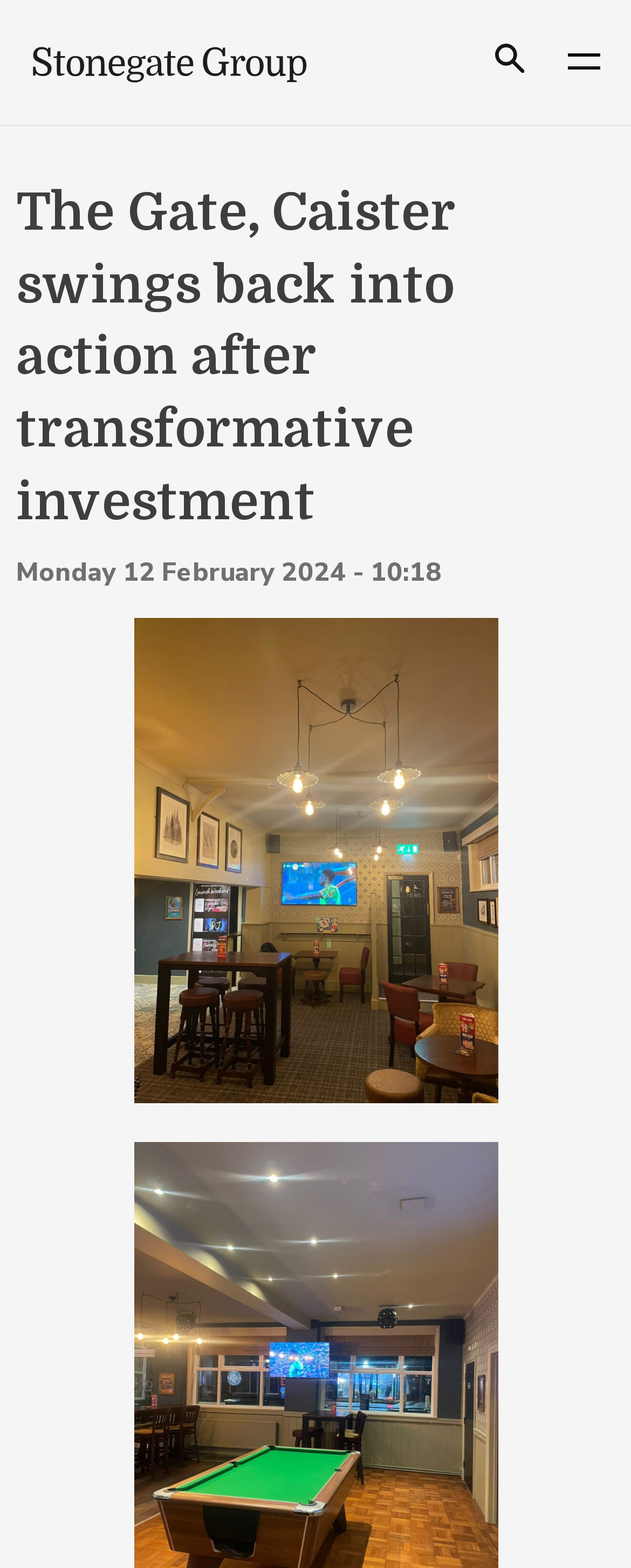From the image, can you give a detailed response to the question below:
What is the name of the pub?

The name of the pub can be found in the heading element, which is 'The Gate, Caister swings back into action after transformative investment'.